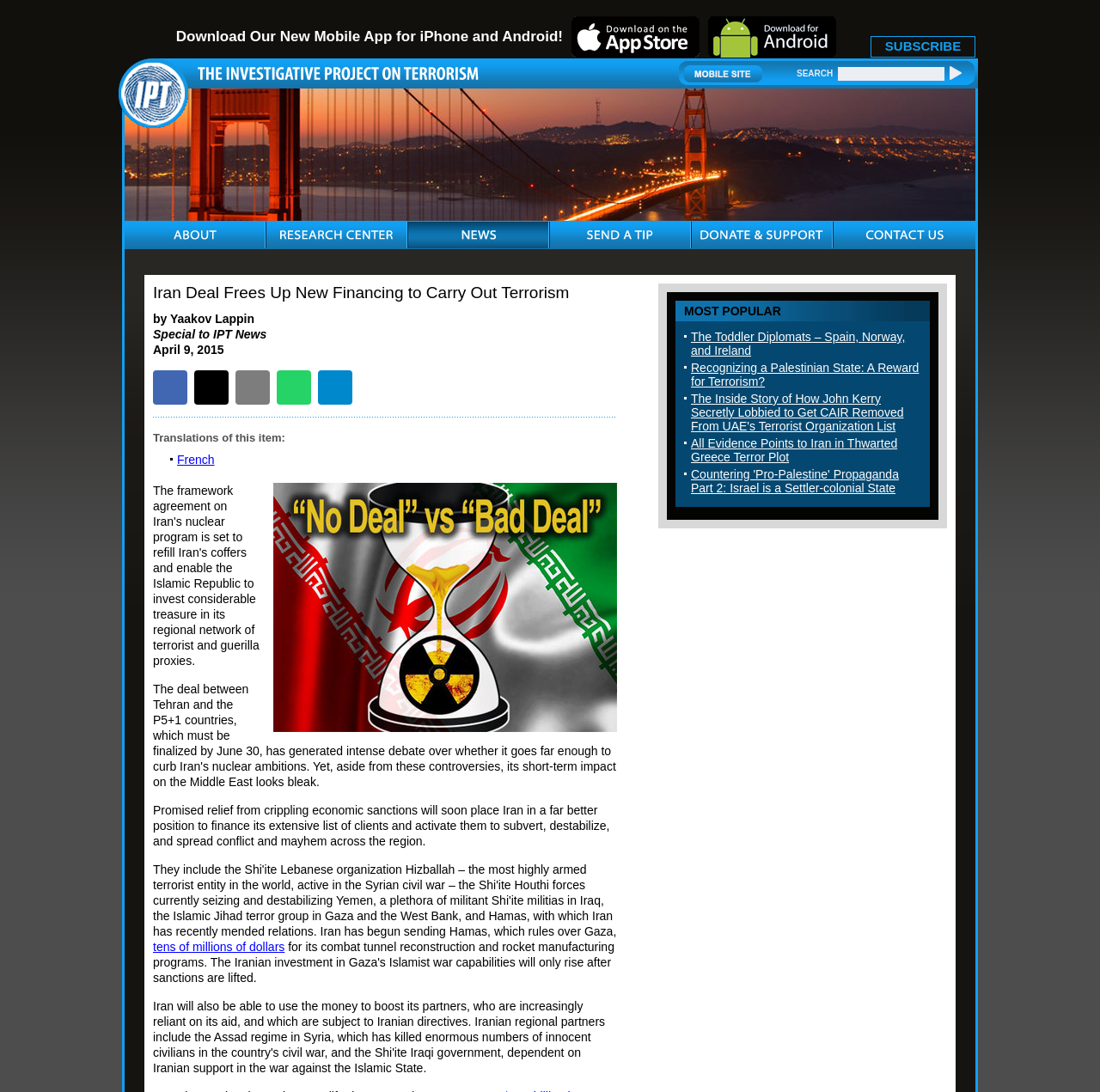Select the bounding box coordinates of the element I need to click to carry out the following instruction: "Download iPhone App".

[0.52, 0.042, 0.636, 0.055]